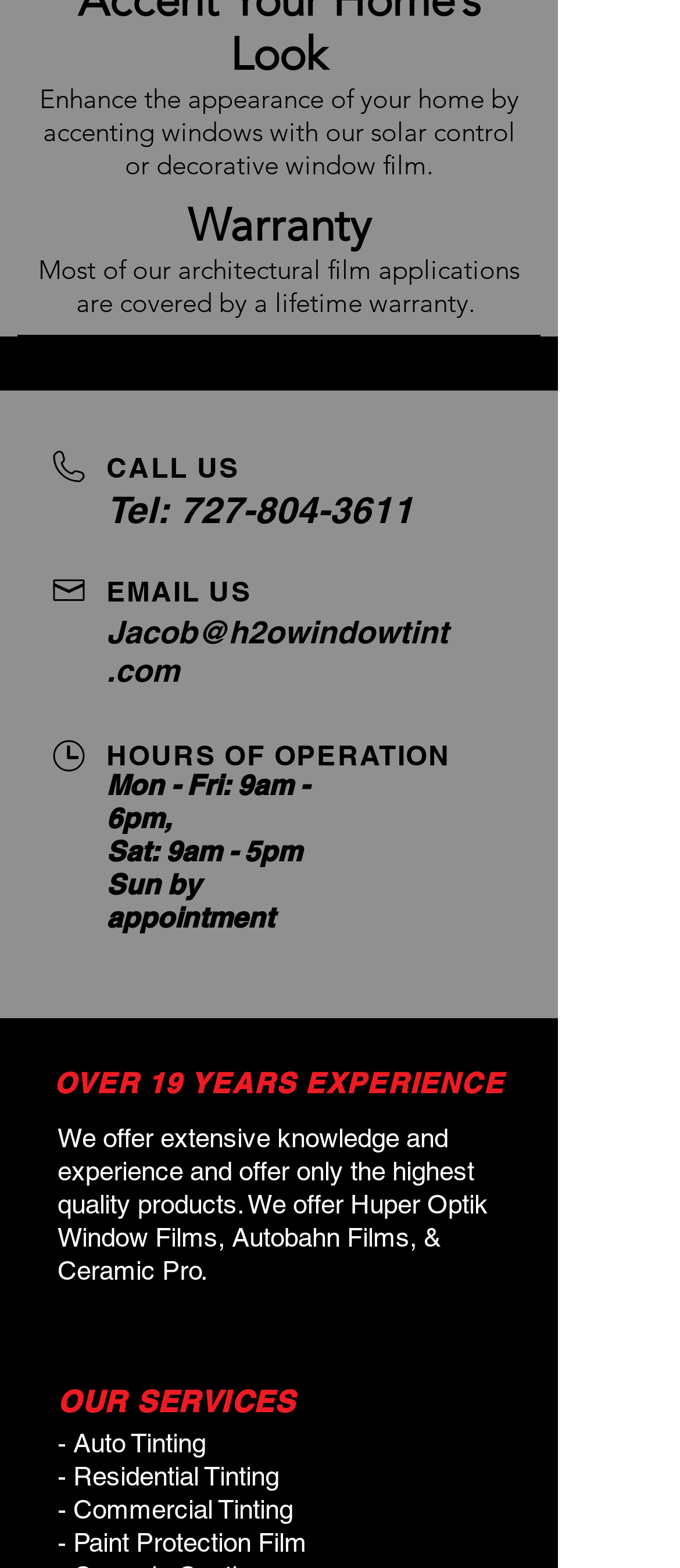Refer to the image and offer a detailed explanation in response to the question: What are the company's hours of operation?

The webpage lists the company's hours of operation, which include Monday to Friday from 9am to 6pm, Saturday from 9am to 5pm, and Sunday by appointment, indicating the company's availability for customers.